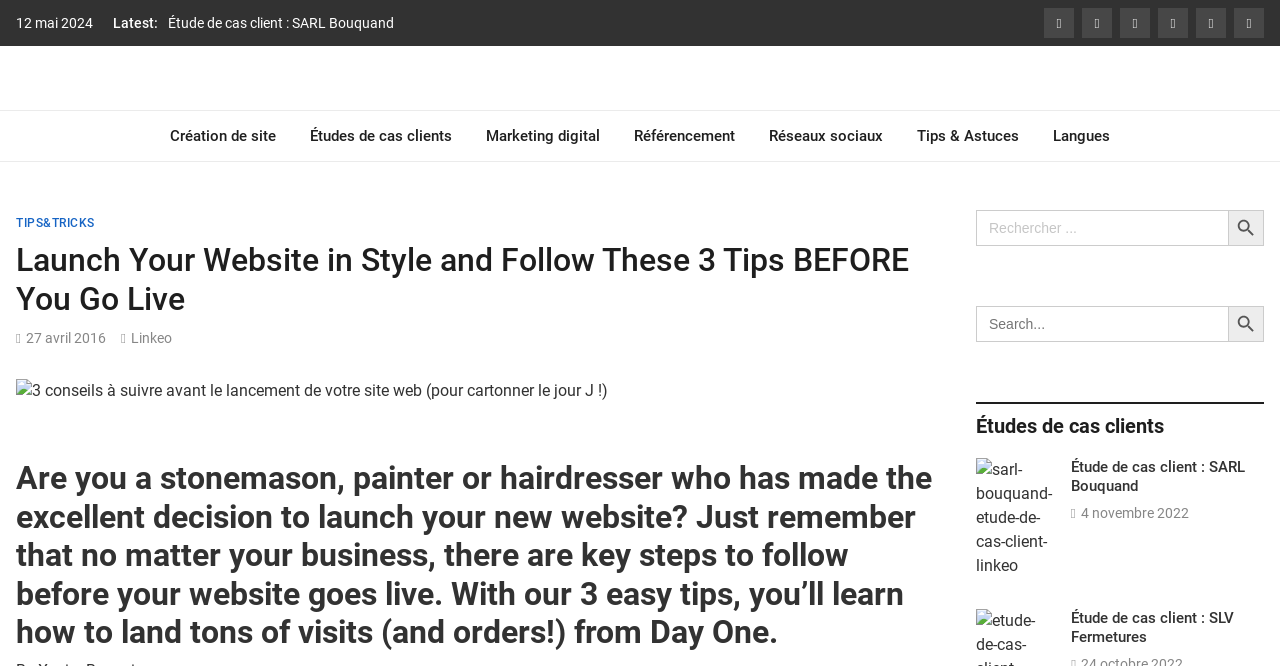Determine the bounding box coordinates of the element's region needed to click to follow the instruction: "Search for something". Provide these coordinates as four float numbers between 0 and 1, formatted as [left, top, right, bottom].

[0.762, 0.316, 0.988, 0.37]